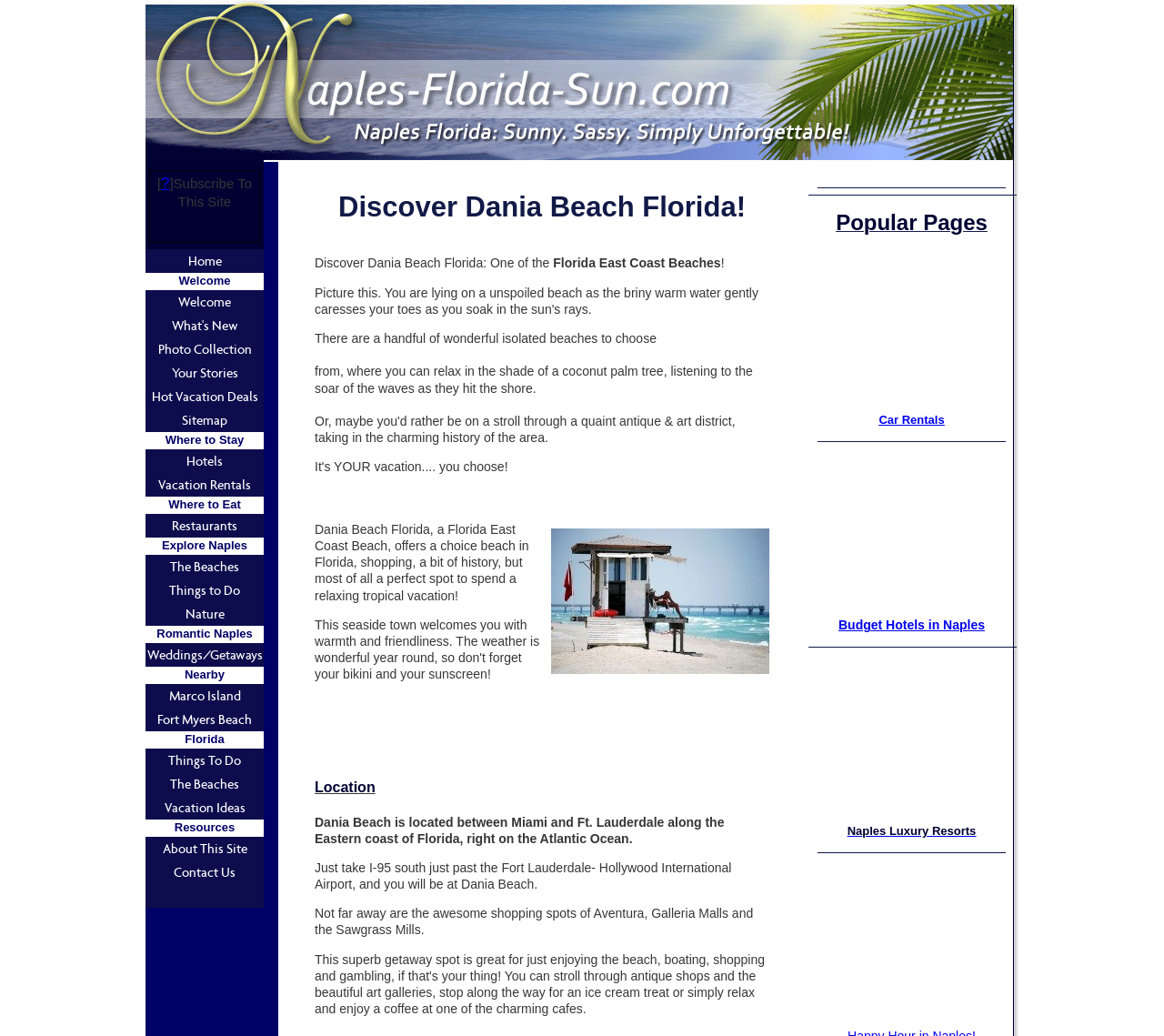Explain the features and main sections of the webpage comprehensively.

The webpage is about Dania Beach, Florida, a fun beach destination for families and couples. At the top, there is a navigation menu with links to various sections, including "Welcome", "What's New", "Photo Collection", and more. Below the menu, there is a heading "Where to Stay" followed by links to "Hotels" and "Vacation Rentals". Next to it, there is a heading "Where to Eat" with a link to "Restaurants". 

Further down, there are headings for "Explore Naples", "Romantic Naples", "Nearby", "Florida", and "Resources", each with links to related topics. On the right side of the page, there are several sections with links to car rentals, budget hotels, luxury resorts, and other travel-related services. These sections are separated by horizontal lines.

In the main content area, there is a heading "Discover Dania Beach Florida!" followed by a descriptive paragraph about the beach, where visitors can relax and enjoy the sound of the waves. Below it, there is an image of the beach. The text continues, describing Dania Beach as a perfect spot for a relaxing tropical vacation, with information about its location between Miami and Fort Lauderdale, and its proximity to shopping spots like Aventura and Sawgrass Mills.